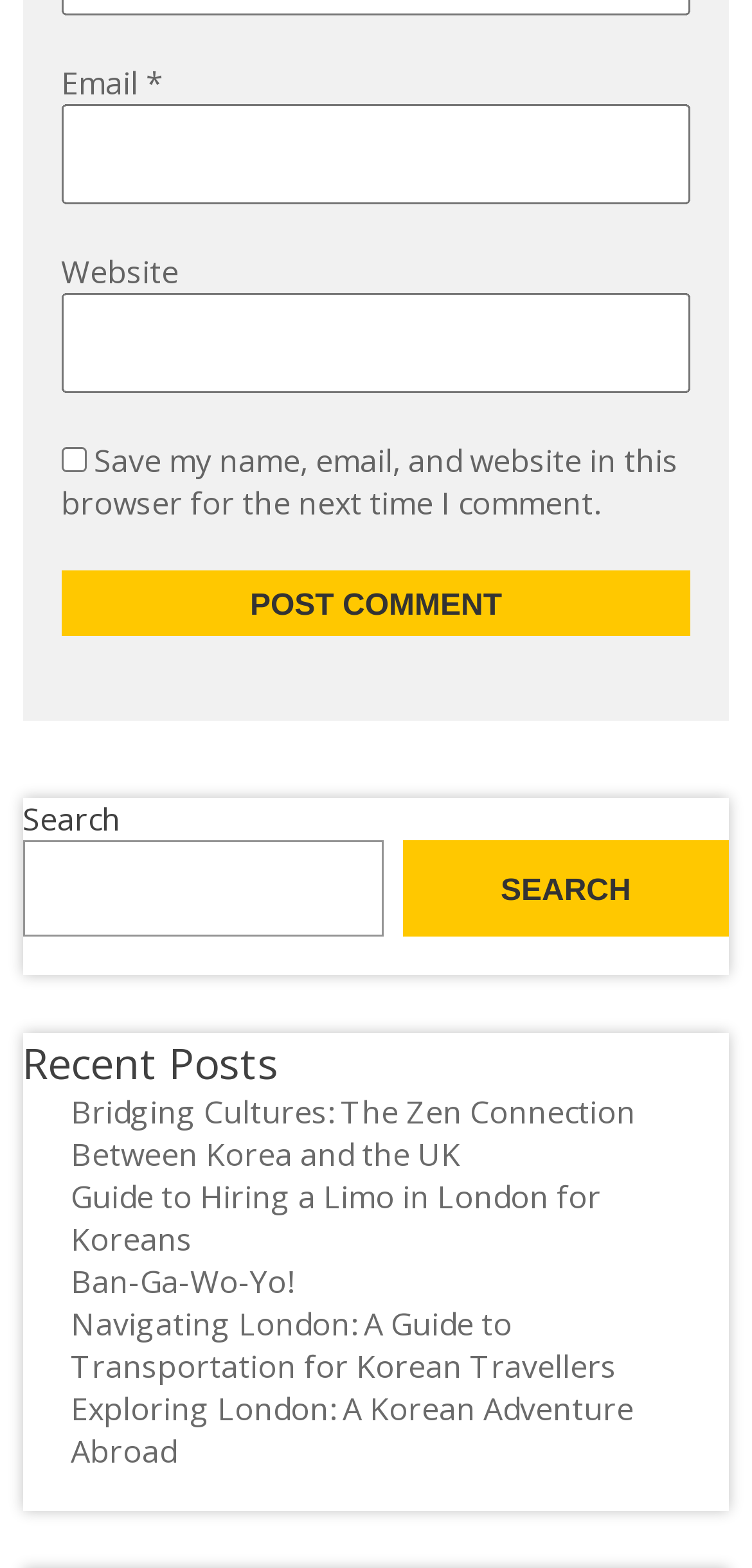Use a single word or phrase to answer the question: What is the category of the posts listed under 'Recent Posts'?

Korean-related topics